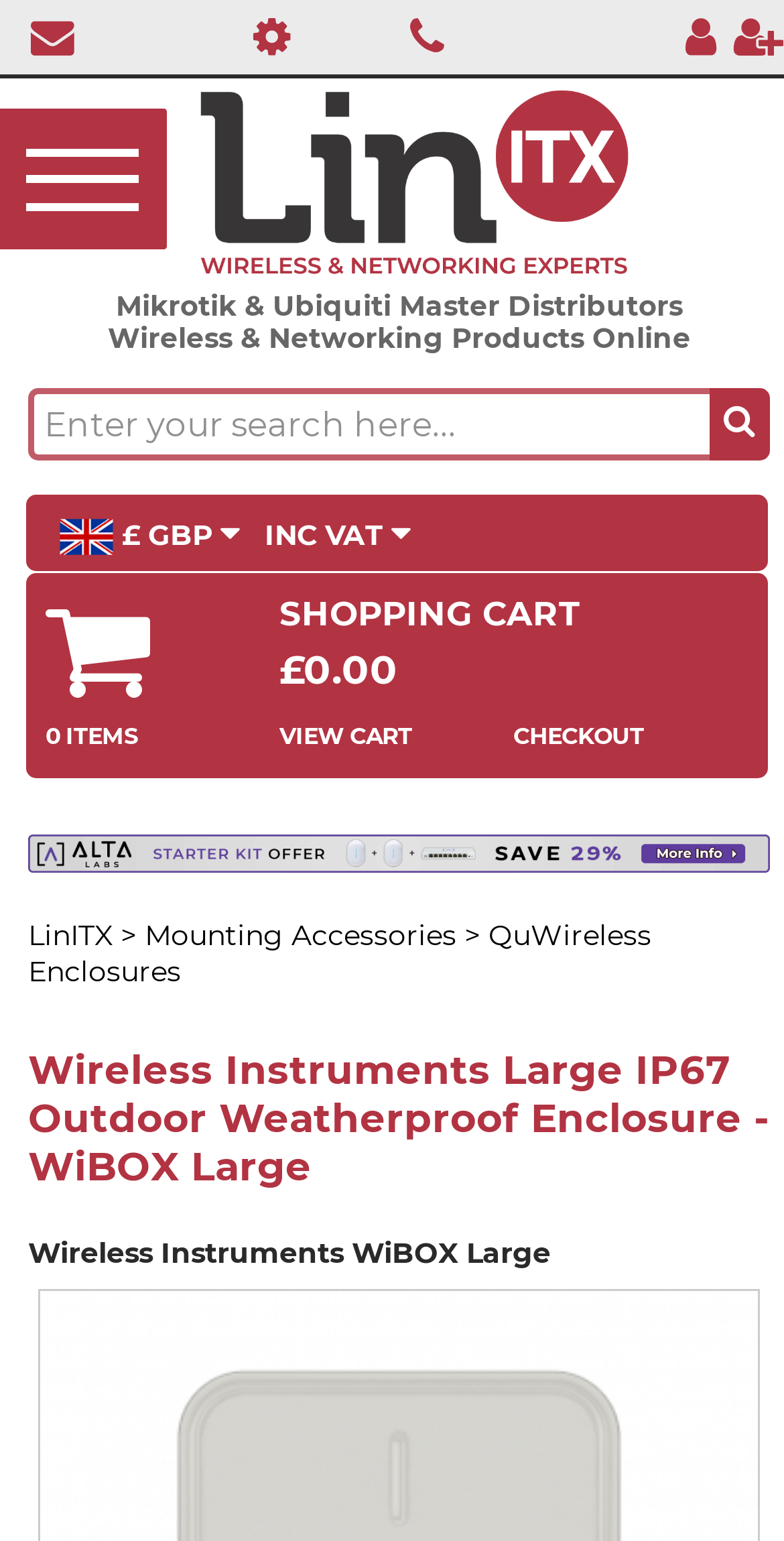Find the bounding box of the UI element described as: "Register". The bounding box coordinates should be given as four float values between 0 and 1, i.e., [left, top, right, bottom].

[0.934, 0.01, 1.0, 0.035]